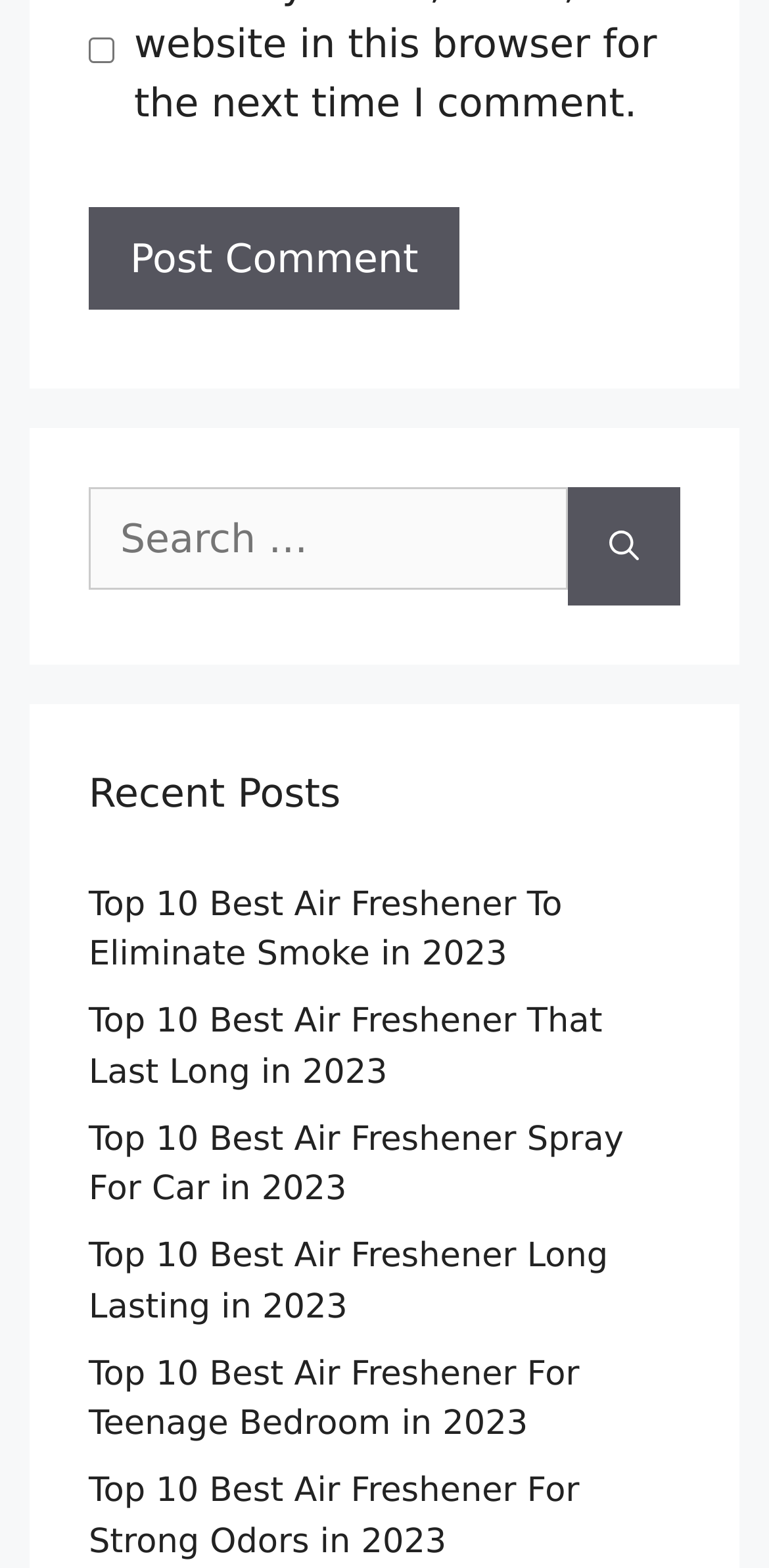Locate the bounding box coordinates of the area where you should click to accomplish the instruction: "Search for something".

[0.115, 0.311, 0.738, 0.376]